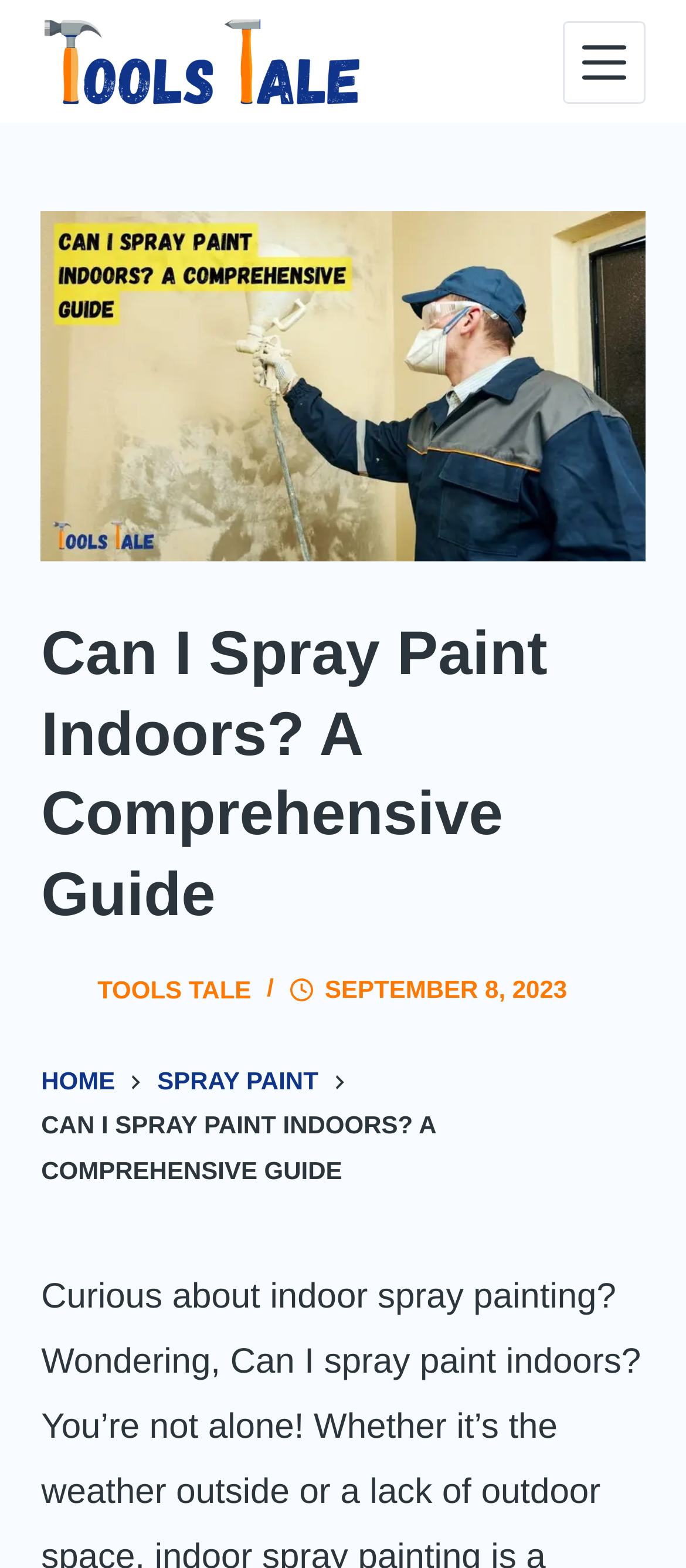Determine the main headline of the webpage and provide its text.

Can I Spray Paint Indoors? A Comprehensive Guide